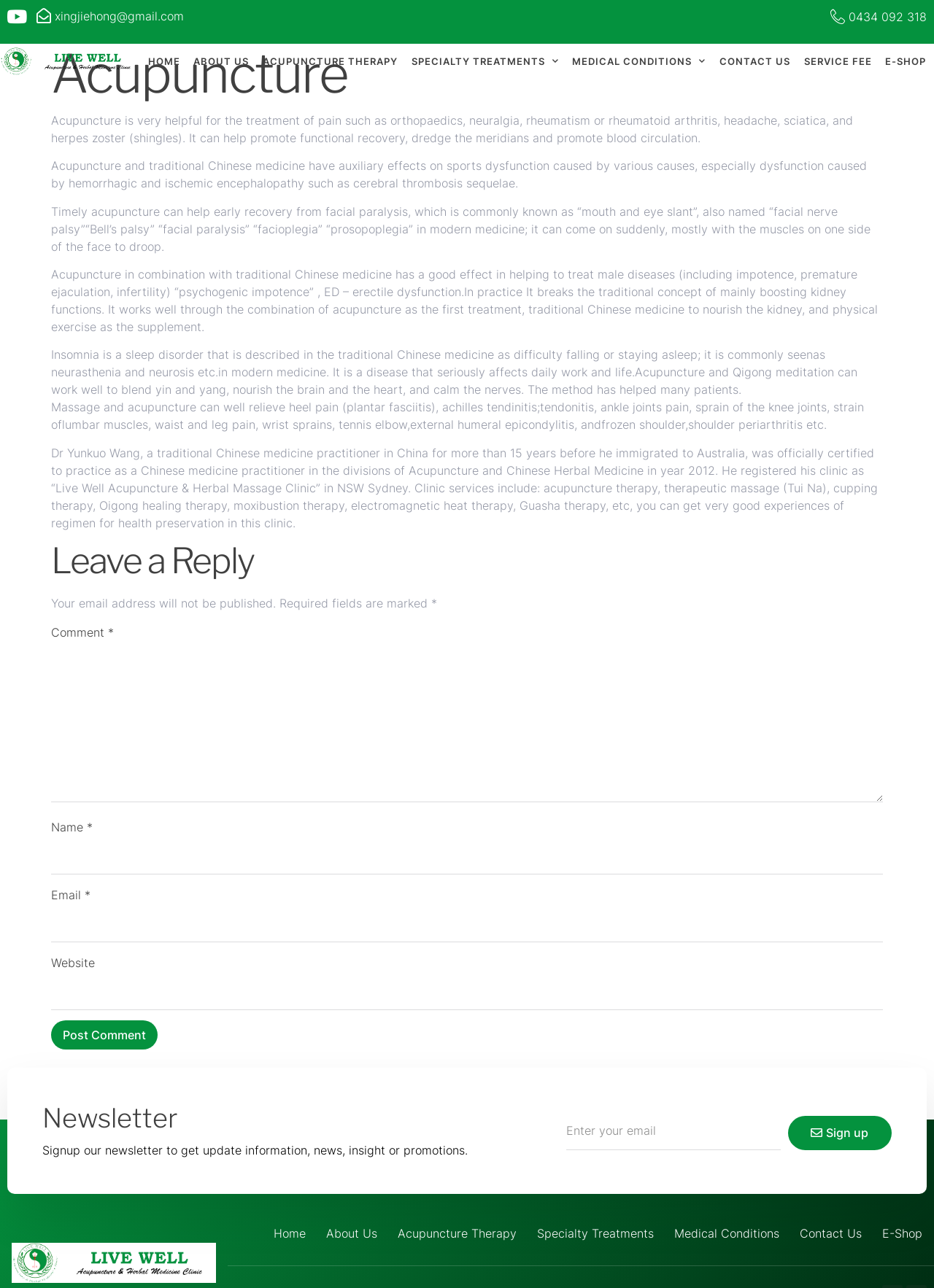Please identify the bounding box coordinates of the element that needs to be clicked to execute the following command: "Leave a comment". Provide the bounding box using four float numbers between 0 and 1, formatted as [left, top, right, bottom].

[0.055, 0.498, 0.945, 0.623]